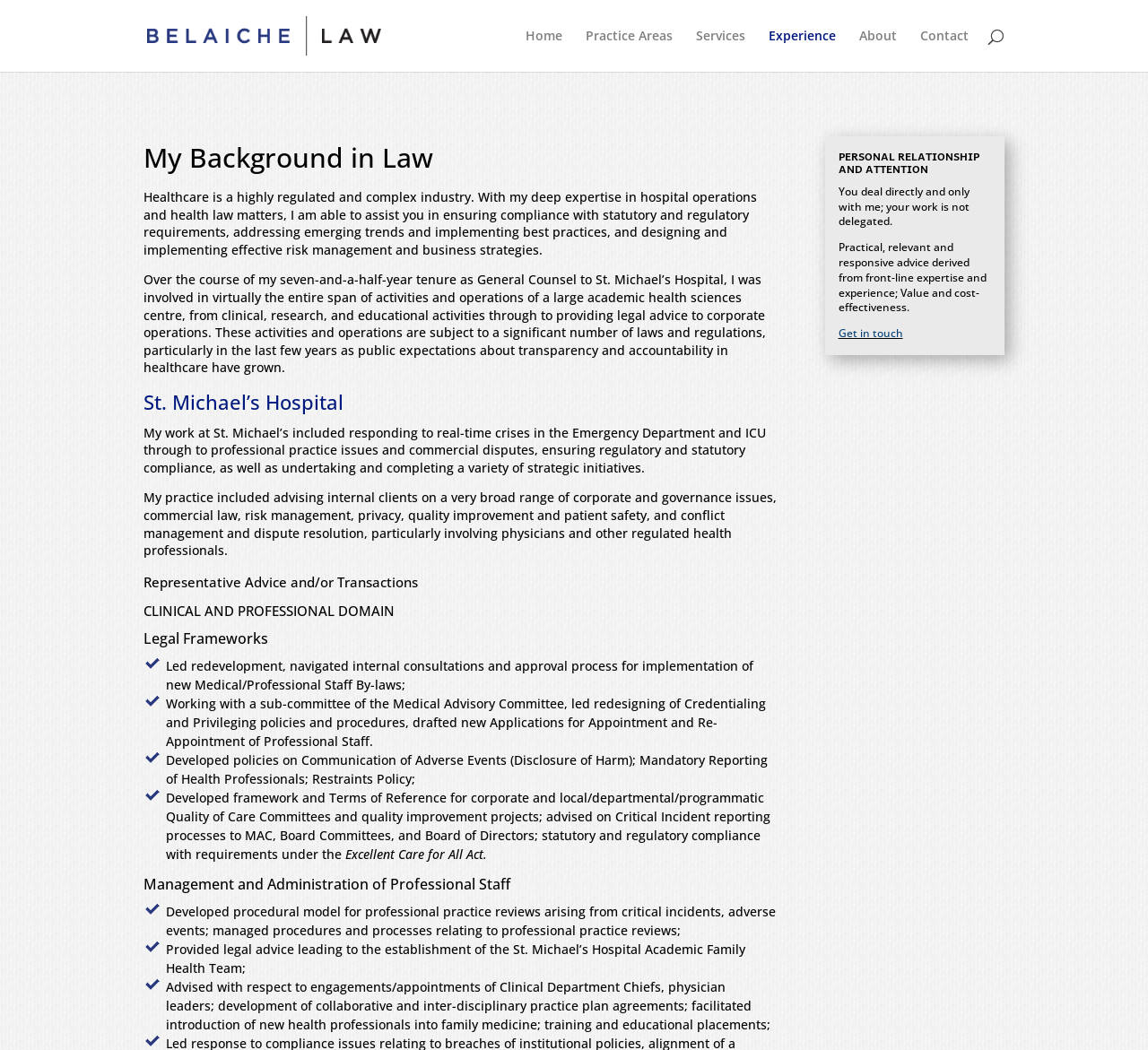Please provide a comprehensive answer to the question below using the information from the image: What is the benefit of dealing directly with the author?

The benefit of dealing directly with the author is that you get personal relationship and attention, as stated in the section 'PERSONAL RELATIONSHIP AND ATTENTION'.